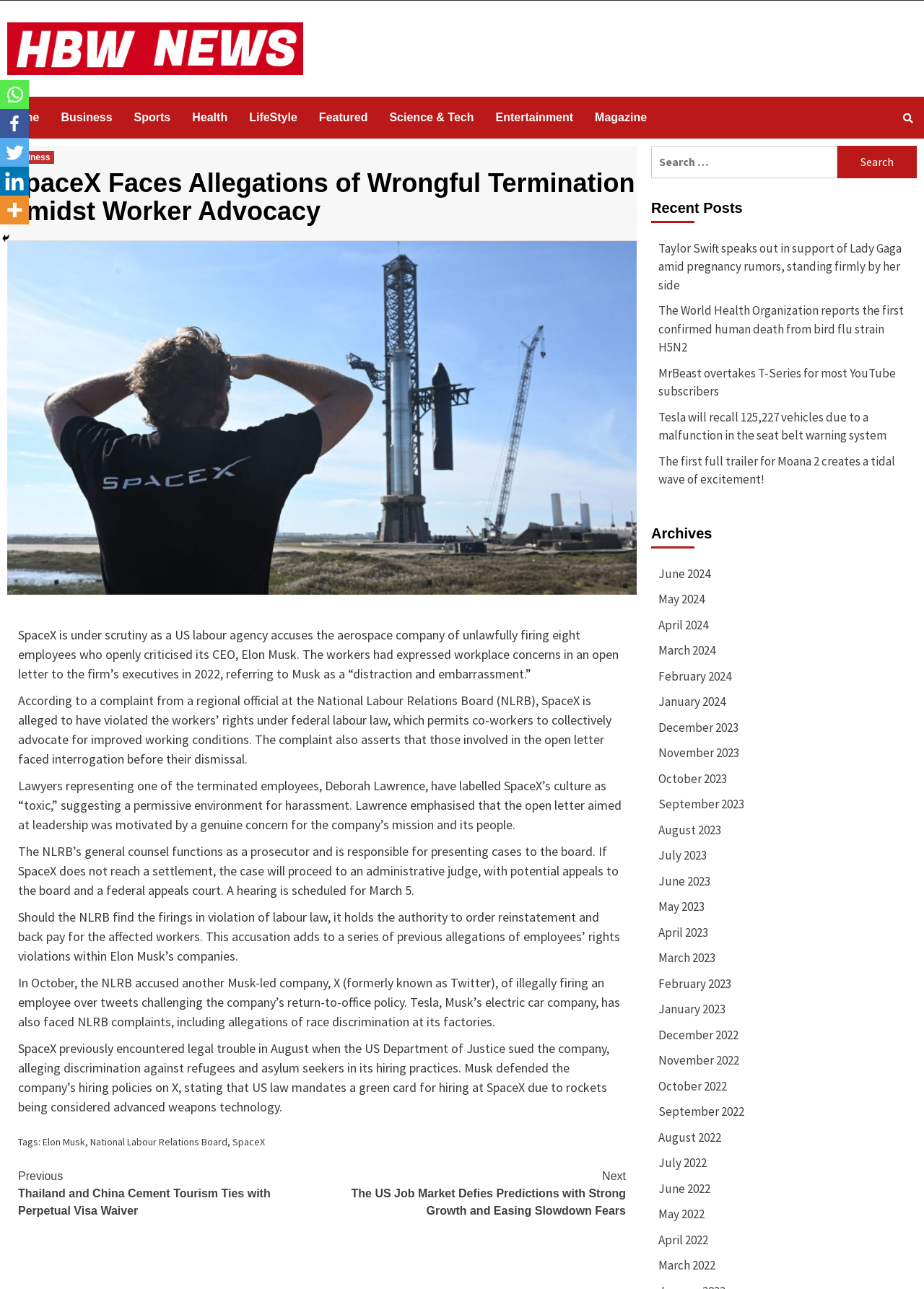Carefully observe the image and respond to the question with a detailed answer:
What is the date of the scheduled hearing?

The article states that a hearing is scheduled for March 5, which is related to the case of the unlawfully fired employees.